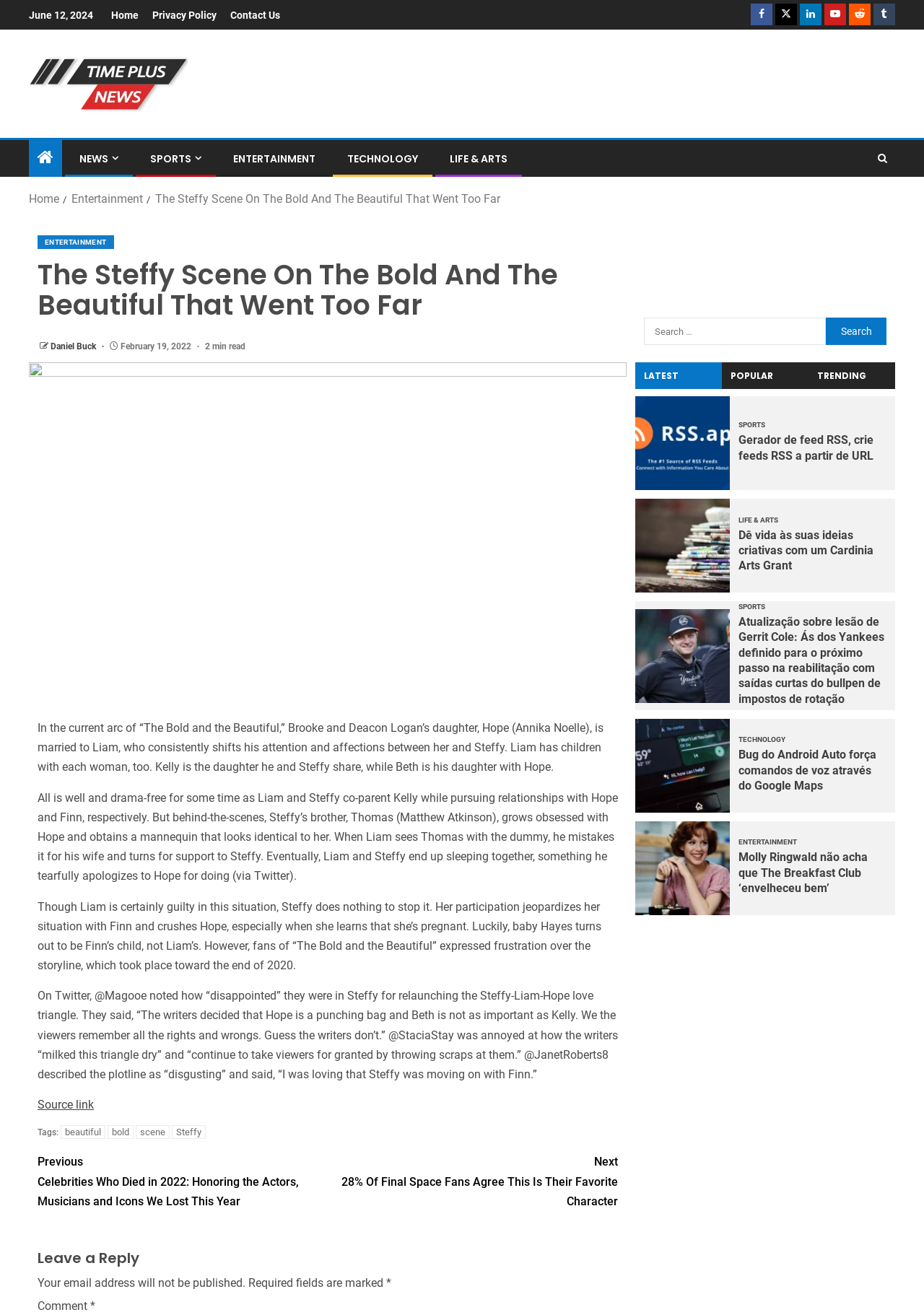Please specify the bounding box coordinates of the area that should be clicked to accomplish the following instruction: "Leave a reply". The coordinates should consist of four float numbers between 0 and 1, i.e., [left, top, right, bottom].

[0.041, 0.951, 0.669, 0.963]